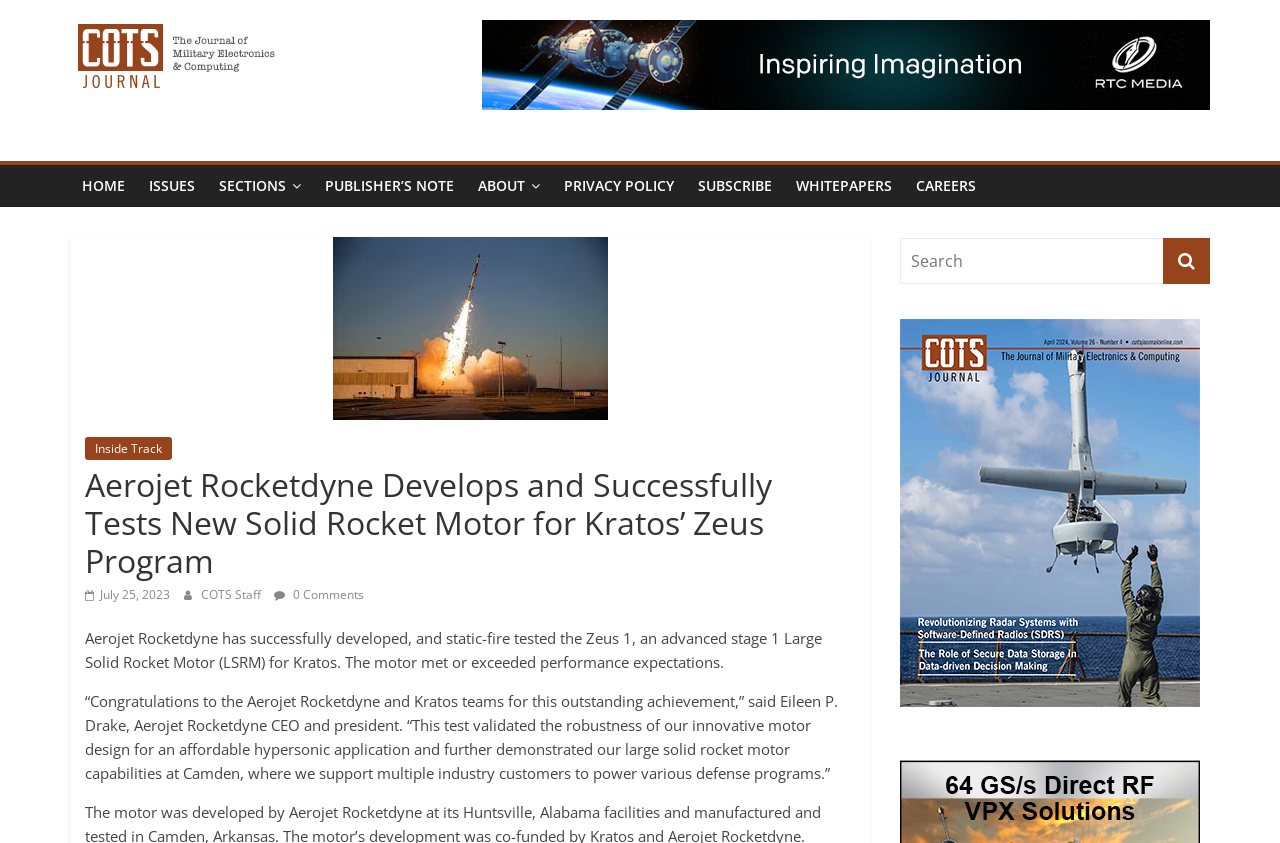Please identify the bounding box coordinates of the element I need to click to follow this instruction: "Click on the 'Contact' link".

None